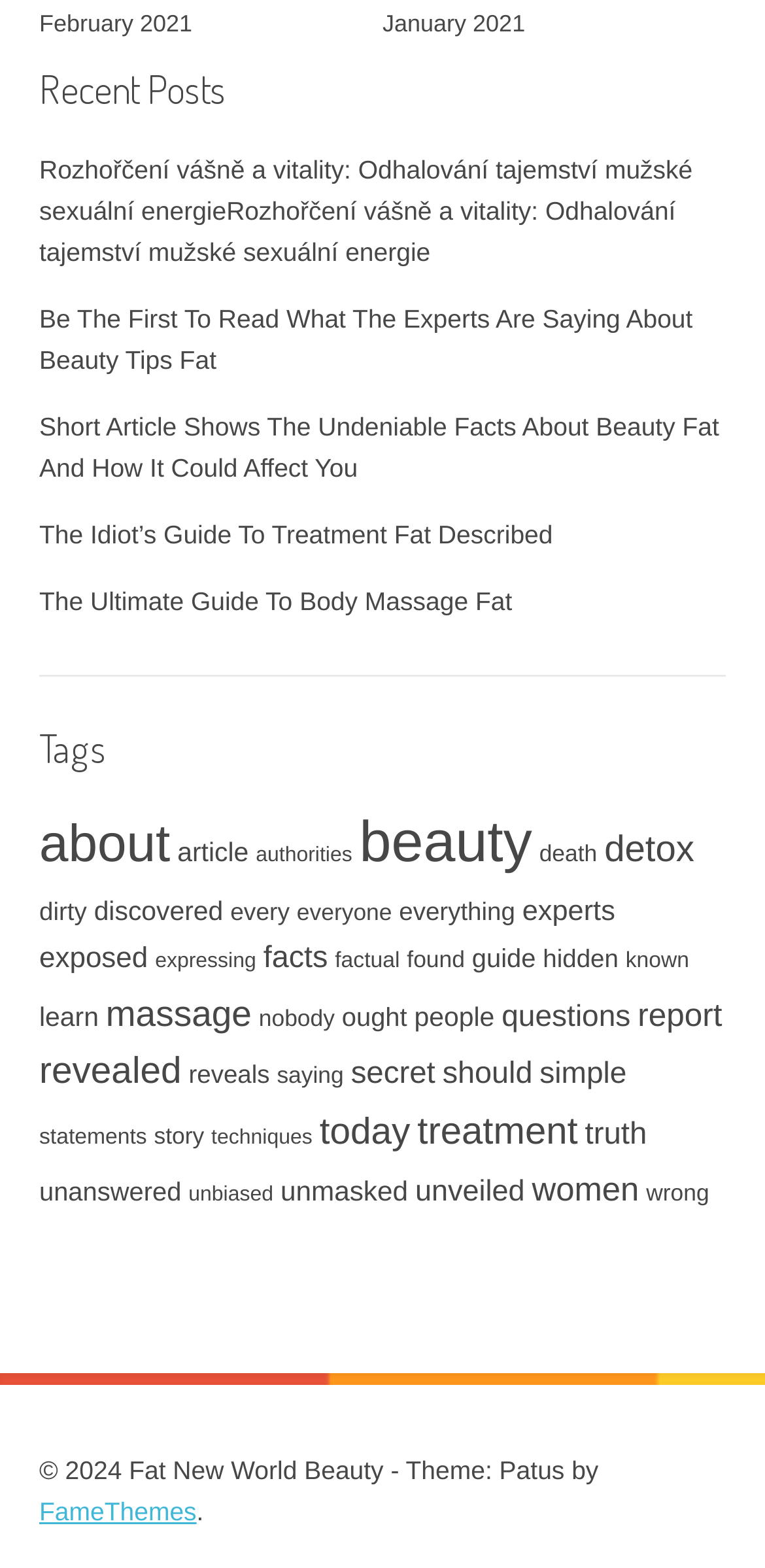Please provide the bounding box coordinates for the element that needs to be clicked to perform the instruction: "Check the latest post in February 2021". The coordinates must consist of four float numbers between 0 and 1, formatted as [left, top, right, bottom].

[0.051, 0.006, 0.251, 0.023]